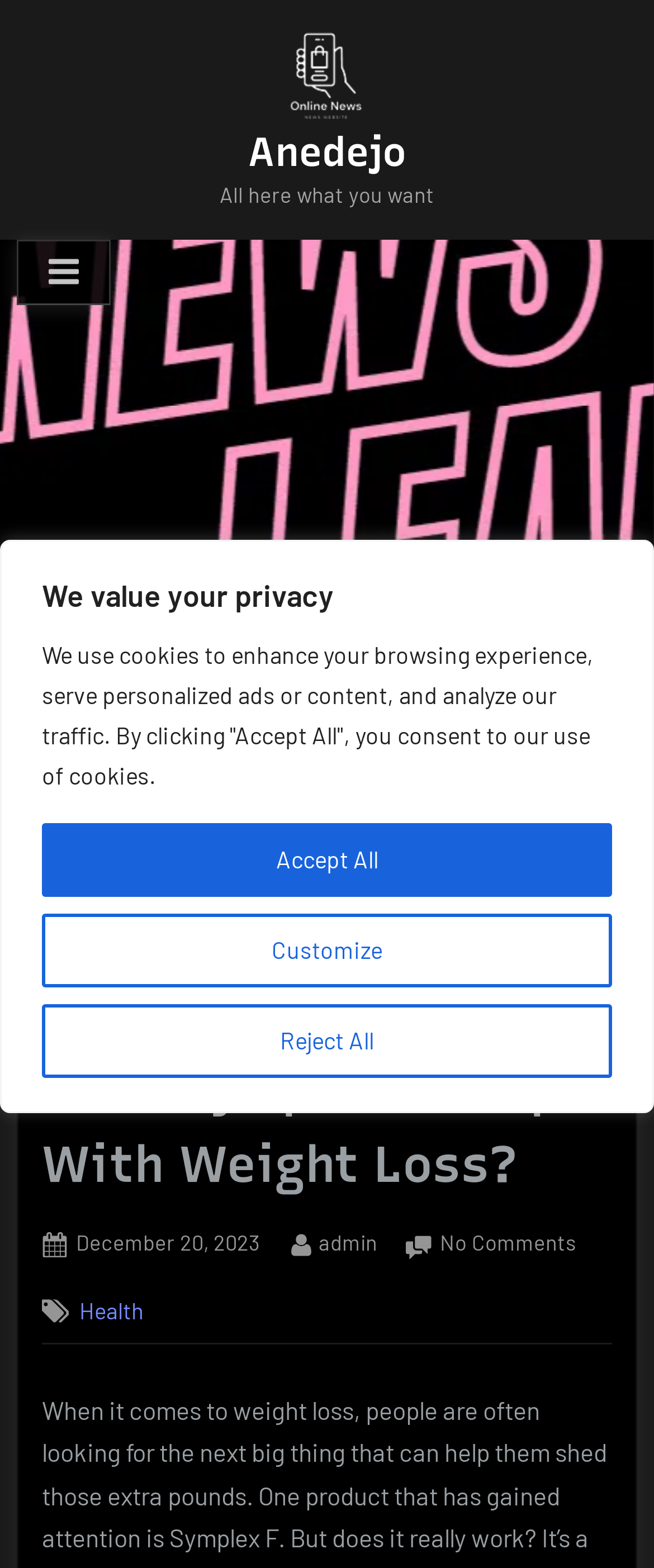Who is the author of the article? Analyze the screenshot and reply with just one word or a short phrase.

admin